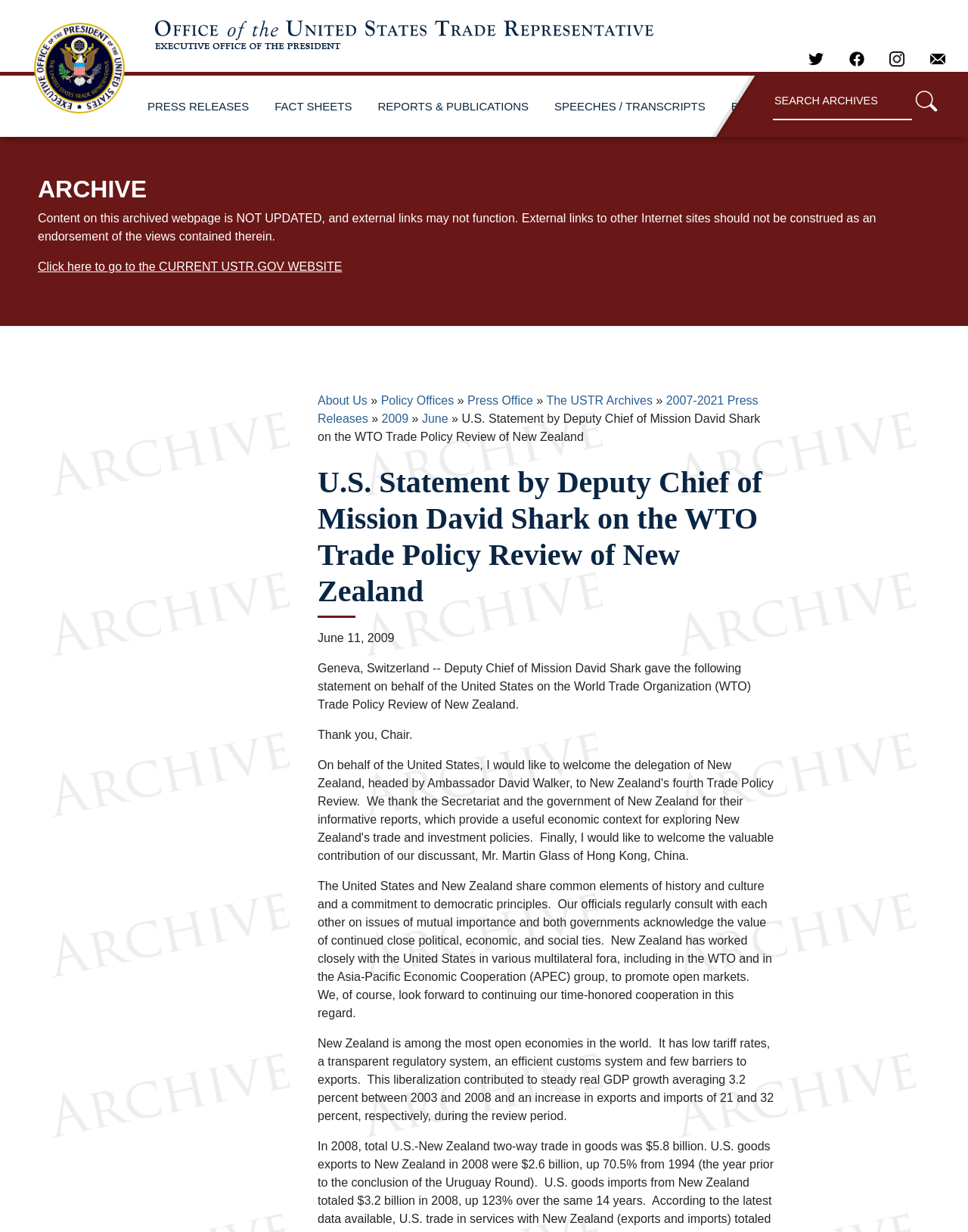Indicate the bounding box coordinates of the clickable region to achieve the following instruction: "Search through site content."

[0.798, 0.068, 0.969, 0.098]